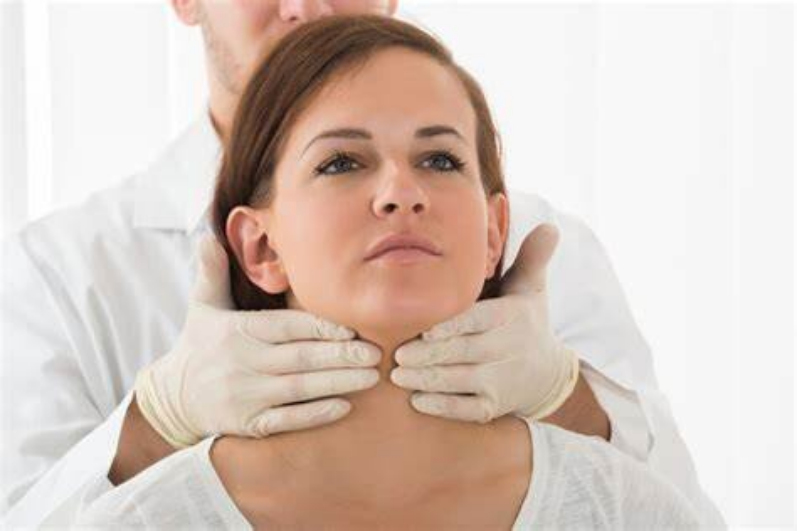What is the atmosphere of the examination?
Please provide a comprehensive answer to the question based on the webpage screenshot.

The atmosphere of the examination is professional, as described in the caption, which mentions that the backdrop is softly lit, enhancing the professional atmosphere of the examination, and the overall scene depicts a sense of care and expertise in managing thyroid health.